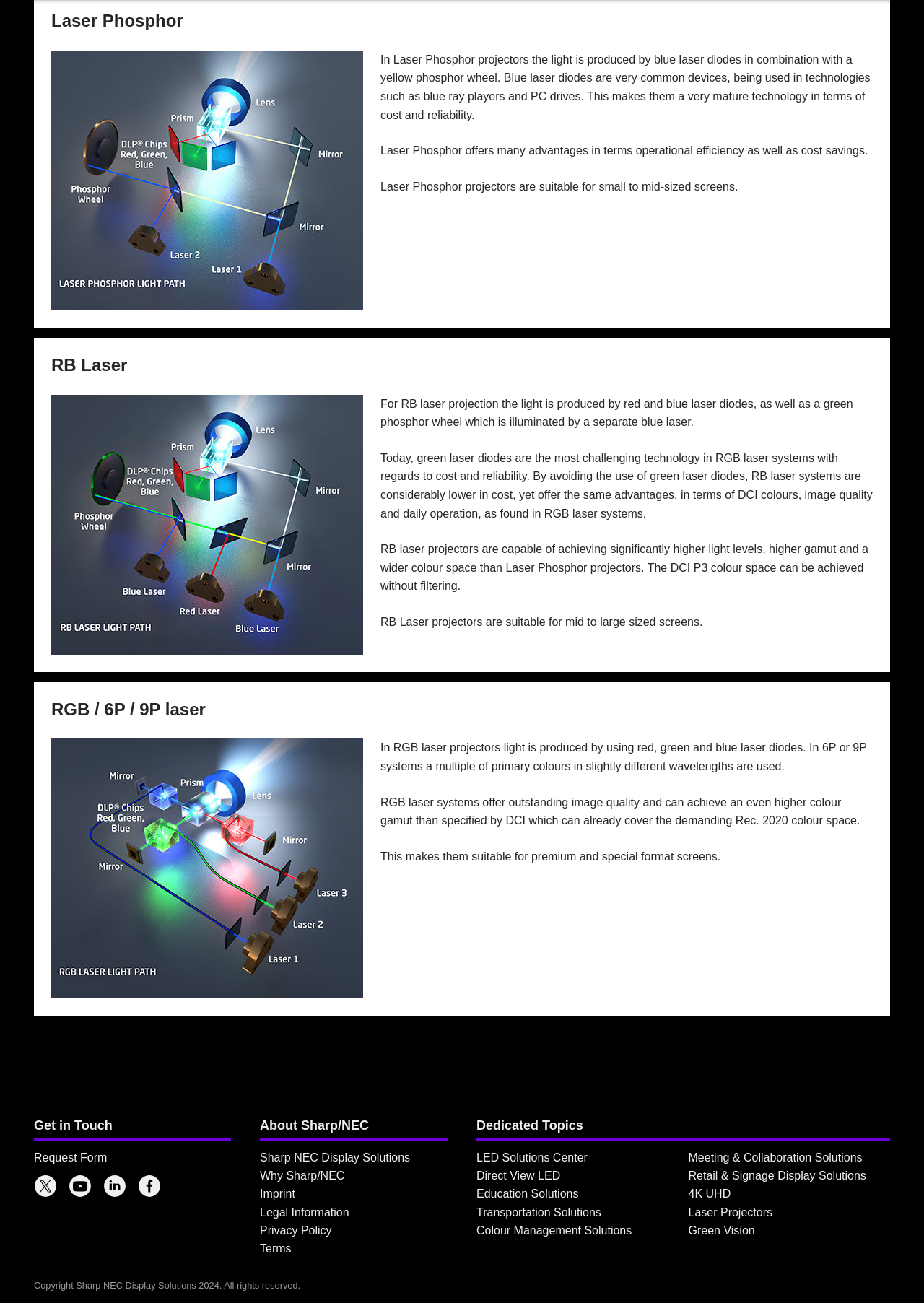Can you give a comprehensive explanation to the question given the content of the image?
What is the colour space achieved by RB Laser projectors?

According to the webpage, RB Laser projectors are capable of achieving the DCI P3 colour space without filtering, which is a wider colour space than Laser Phosphor projectors.